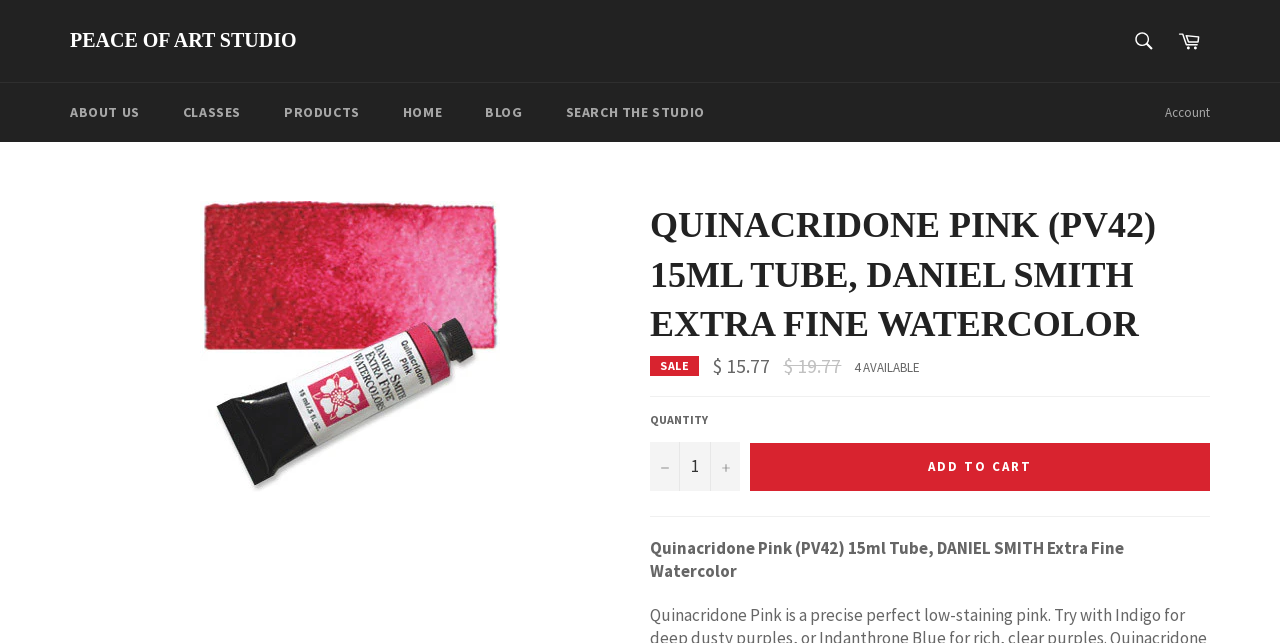What is the purpose of the button with a '+' sign?
From the image, respond with a single word or phrase.

Increase quantity